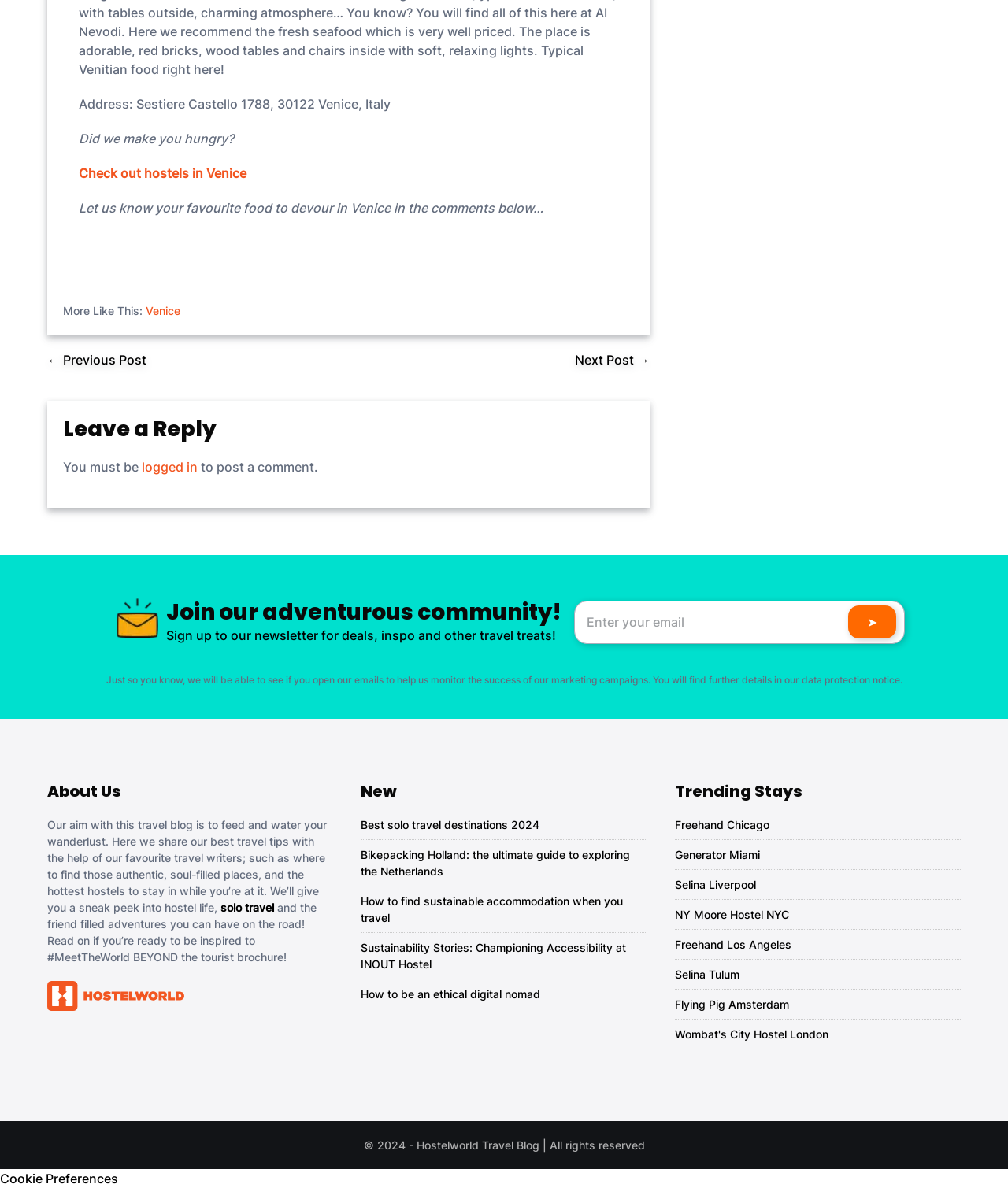How can users sign up for the newsletter?
Respond with a short answer, either a single word or a phrase, based on the image.

Enter email and click button